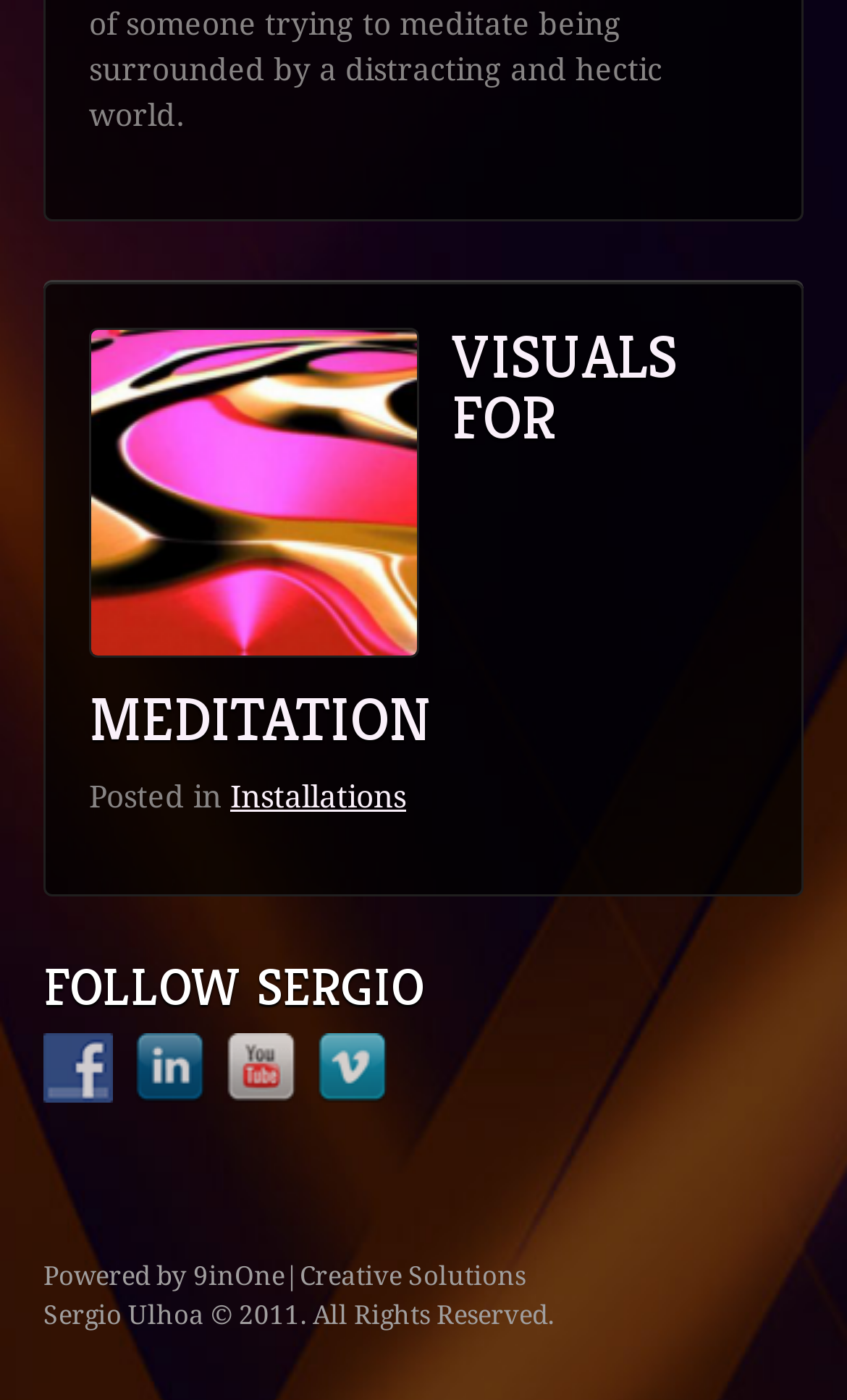Based on the element description: "Visuals for Meditation", identify the bounding box coordinates for this UI element. The coordinates must be four float numbers between 0 and 1, listed as [left, top, right, bottom].

[0.105, 0.227, 0.8, 0.54]